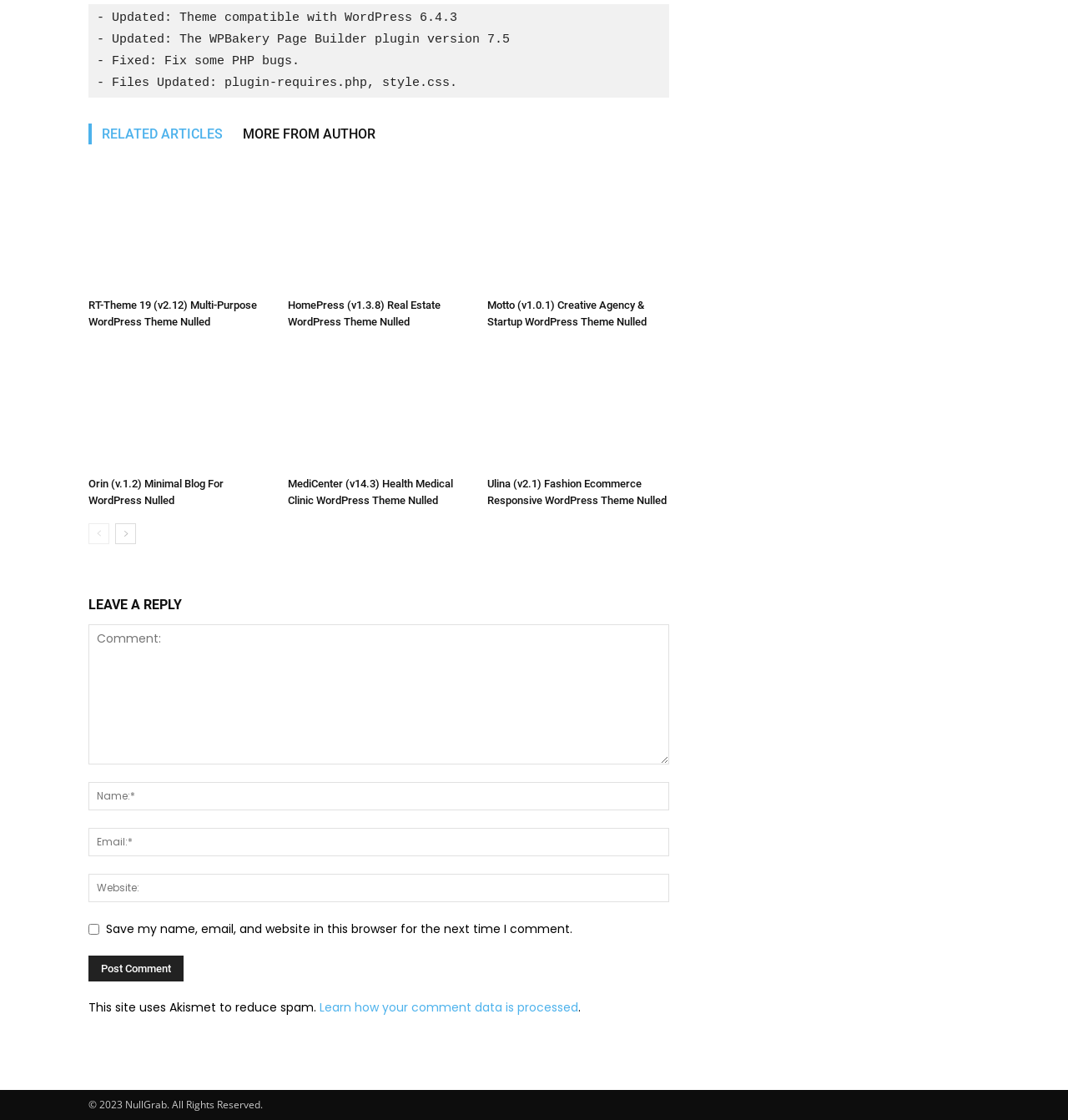Could you determine the bounding box coordinates of the clickable element to complete the instruction: "Click on the 'HomePress (v1.3.8) Real Estate WordPress Theme Nulled' link"? Provide the coordinates as four float numbers between 0 and 1, i.e., [left, top, right, bottom].

[0.27, 0.149, 0.44, 0.26]